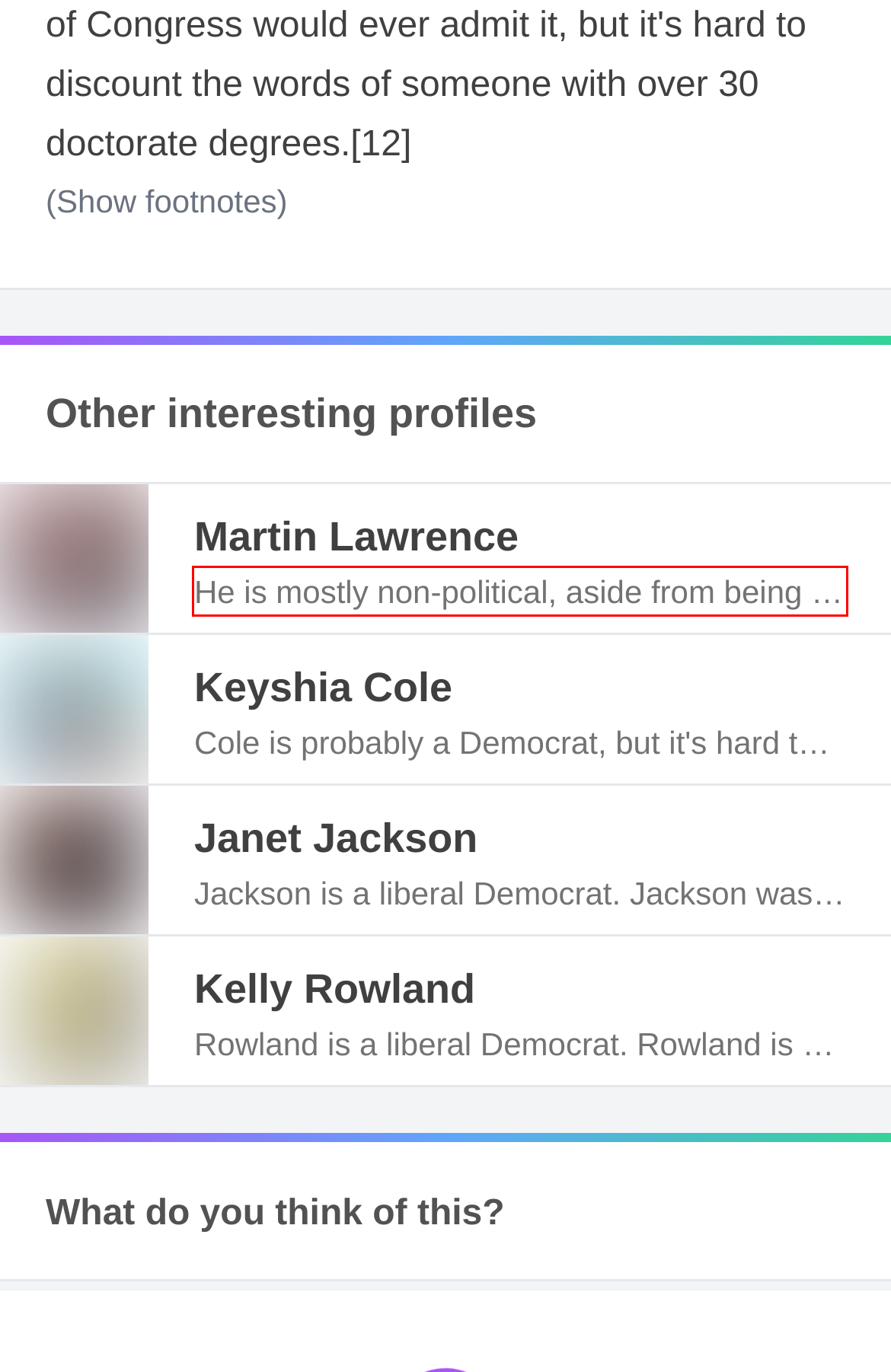From the given screenshot of a webpage, identify the red bounding box and extract the text content within it.

He is mostly non-political, aside from being an Obama fan. Martin Lawrence is religious, almost definitely Christian, and credits God with getting him back on his feet.